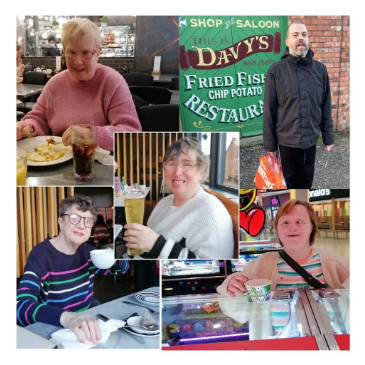What is written on the sign behind the bearded man?
Please provide a comprehensive answer based on the details in the screenshot.

The sign behind the bearded man reads 'Dave's Fried Fish Chip Potato Restaurant', indicating that they visited this restaurant during their day trip.